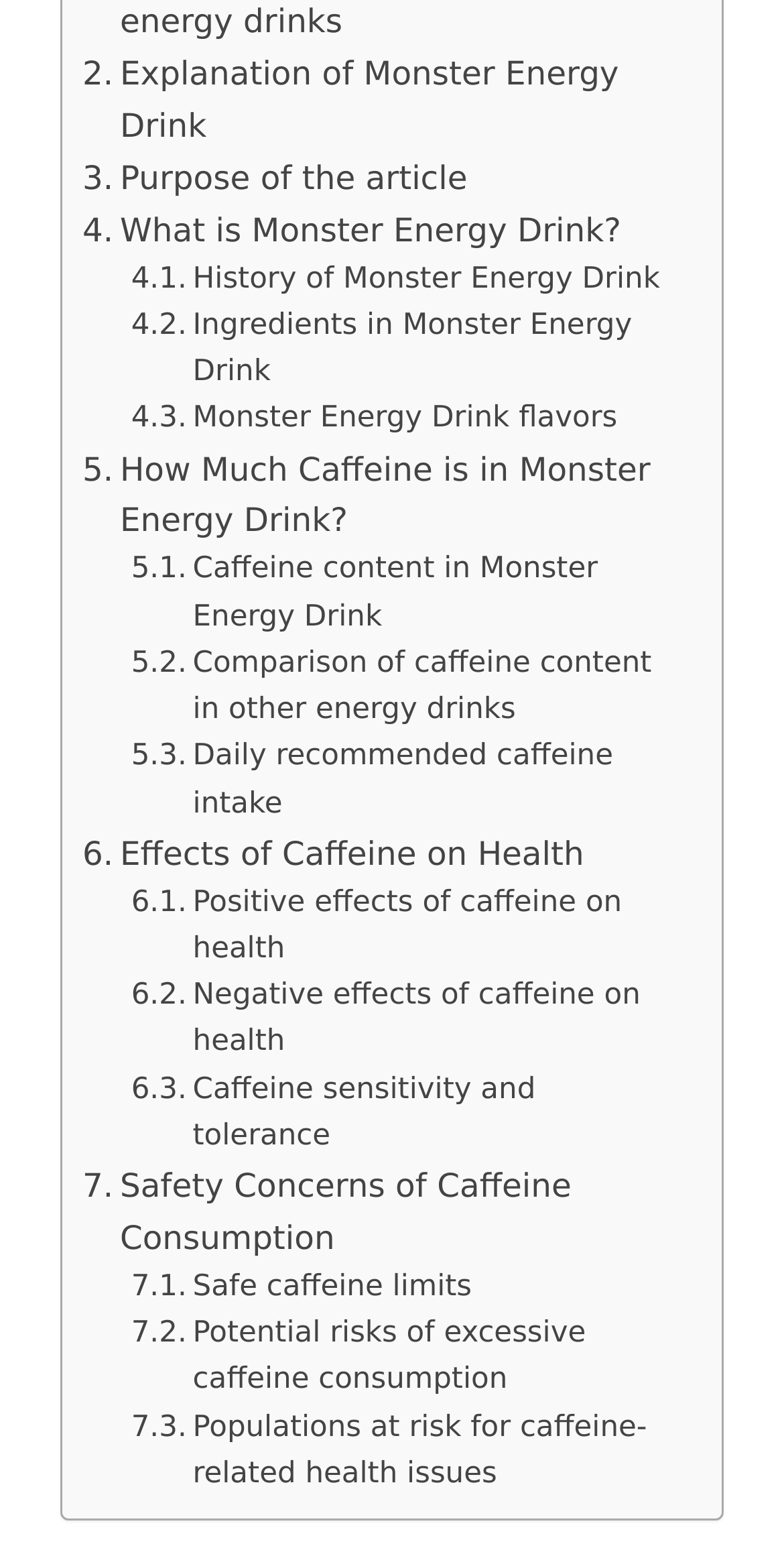Refer to the element description Safety Concerns of Caffeine Consumption and identify the corresponding bounding box in the screenshot. Format the coordinates as (top-left x, top-left y, bottom-right x, bottom-right y) with values in the range of 0 to 1.

[0.105, 0.749, 0.869, 0.816]